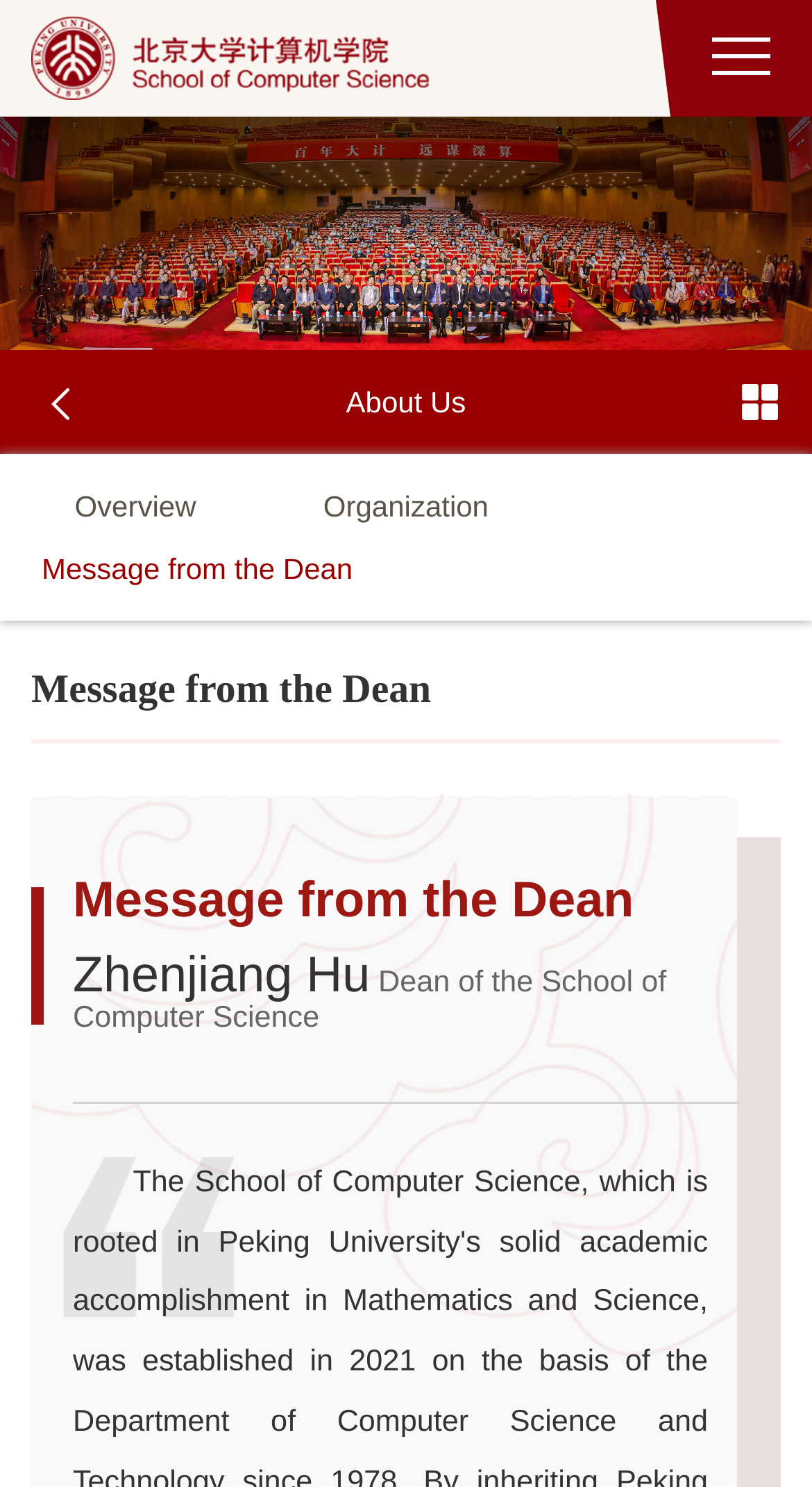Given the description "Message from the Dean", determine the bounding box of the corresponding UI element.

[0.051, 0.361, 0.434, 0.403]